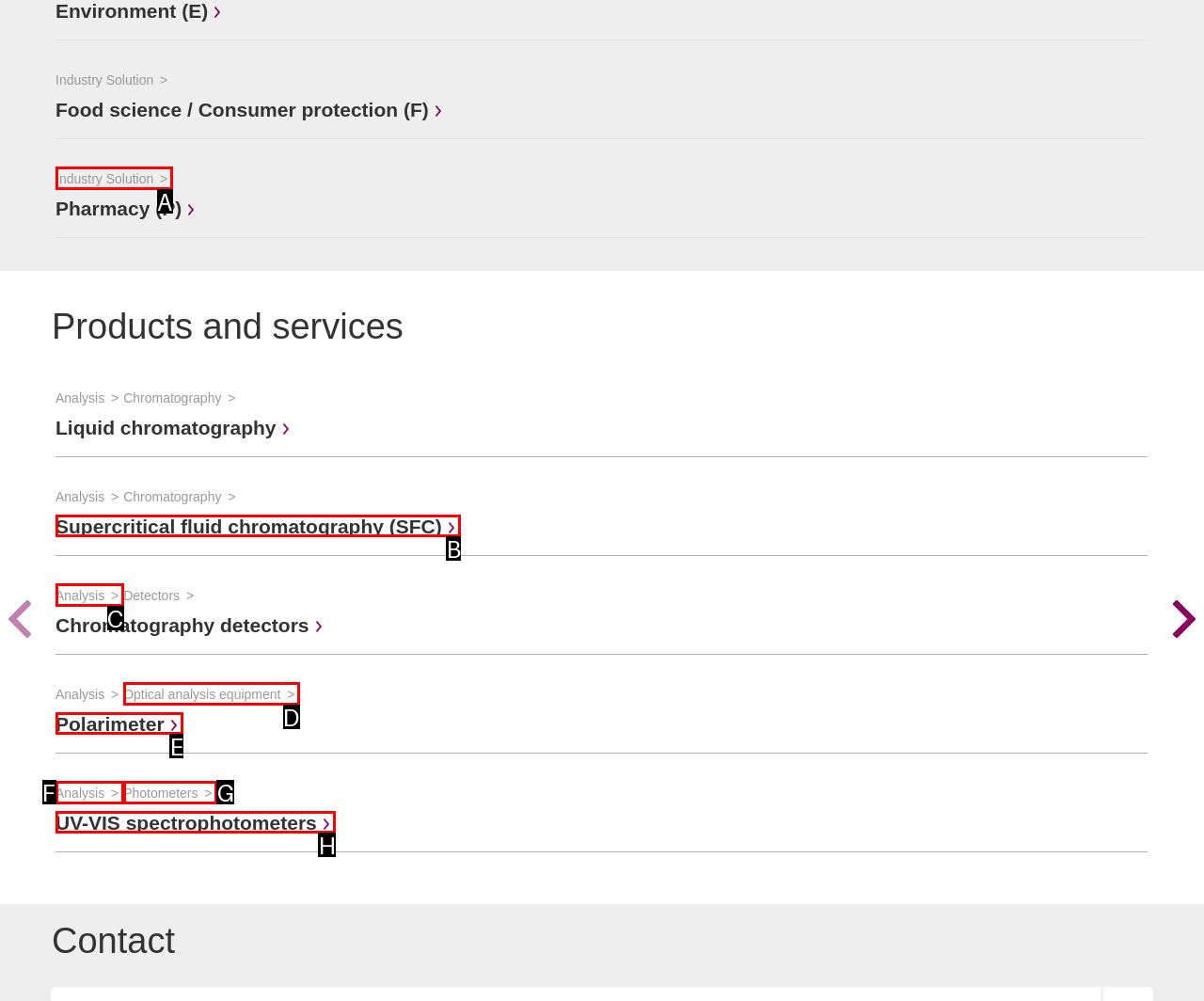Identify the HTML element that best matches the description: Supercritical fluid chromatography (SFC). Provide your answer by selecting the corresponding letter from the given options.

B